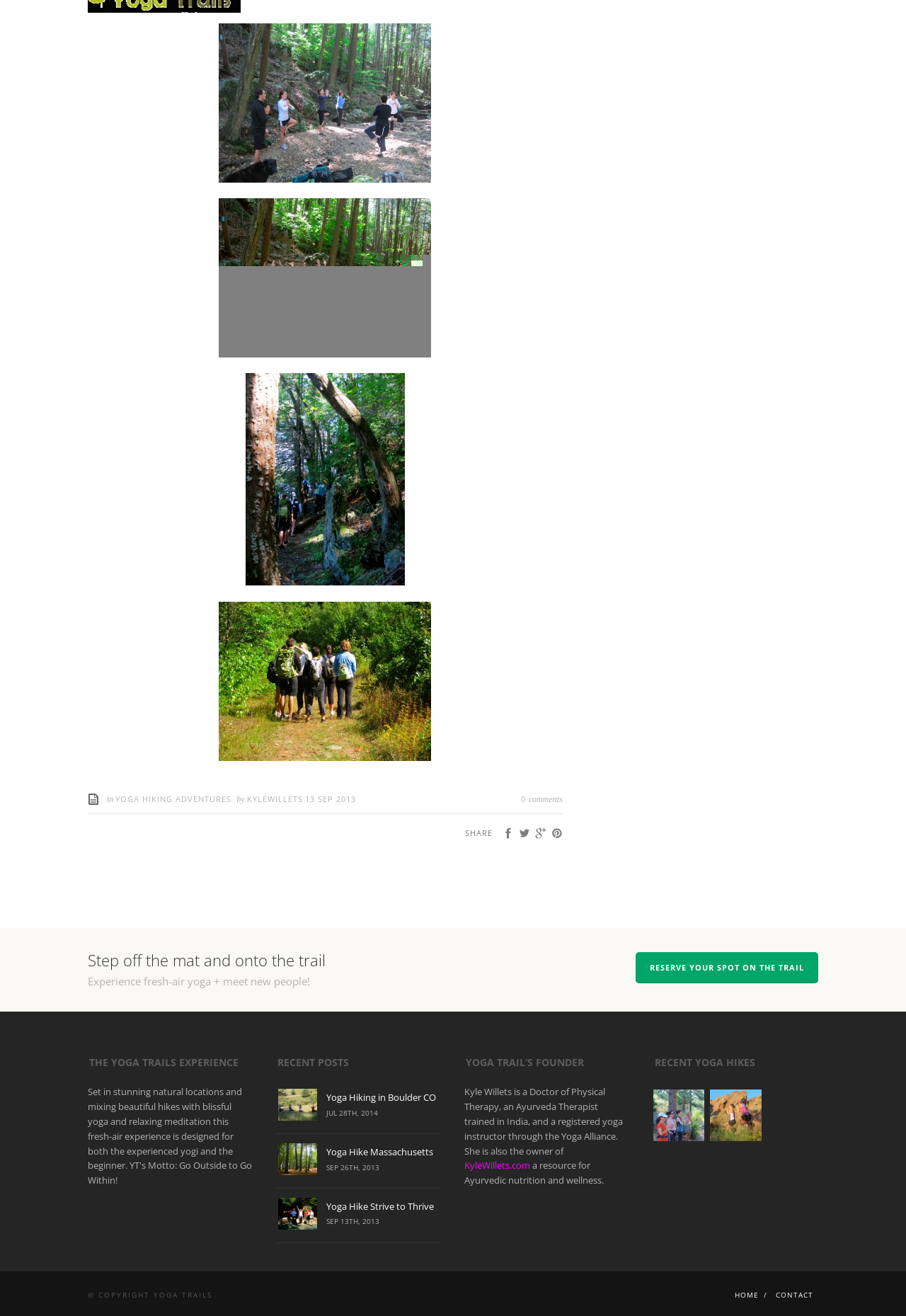Indicate the bounding box coordinates of the clickable region to achieve the following instruction: "Click on the 'RESERVE YOUR SPOT ON THE TRAIL' button."

[0.702, 0.766, 0.903, 0.79]